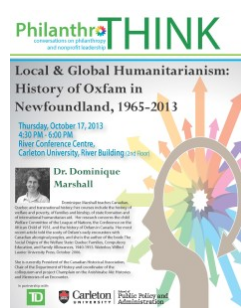Describe every aspect of the image in detail.

The image features a promotional poster for an event titled "PhilanthoTHINK," focusing on the theme "Local & Global Humanitarianism: History of Oxfam in Newfoundland, 1965-2013." Scheduled for Thursday, October 17, 2013, from 4:30 PM to 6:00 PM at the River Conference Centre in Carleton University's River Building, this gathering aims to engage discussions on humanitarian issues. 

The event will be led by Dr. Dominique Marshall, noted for her contributions to historical research at Carleton University. The poster's vibrant design includes colorful graphics representing various facets of humanitarian efforts, drawing attention to the interconnectedness of local and global initiatives. A sponsor logo from TD is also visible, indicating support for this academic conversation within the fields of philanthropy and nonprofit leadership.